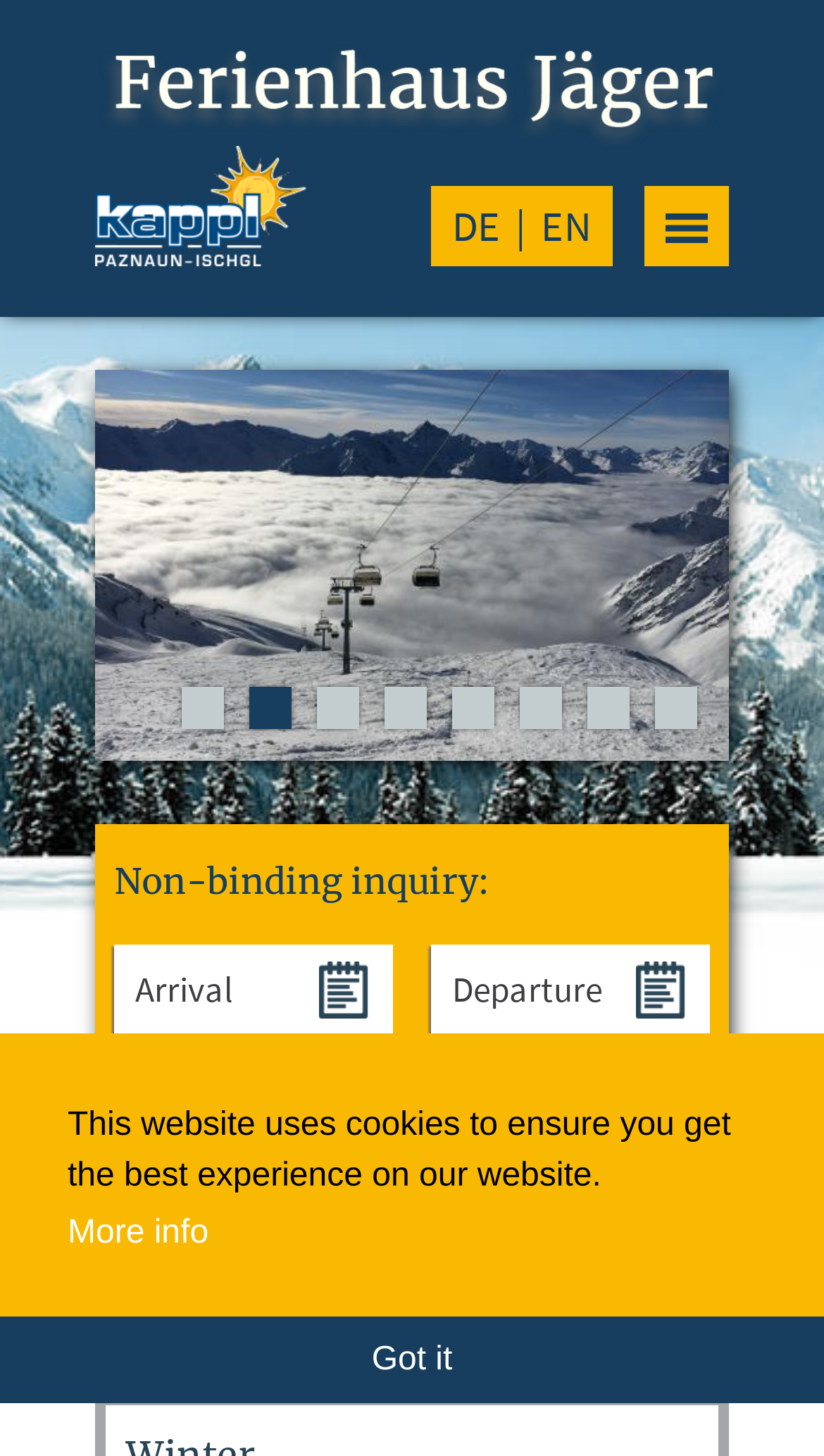Please locate the clickable area by providing the bounding box coordinates to follow this instruction: "select an option from the combobox".

[0.374, 0.734, 0.862, 0.798]